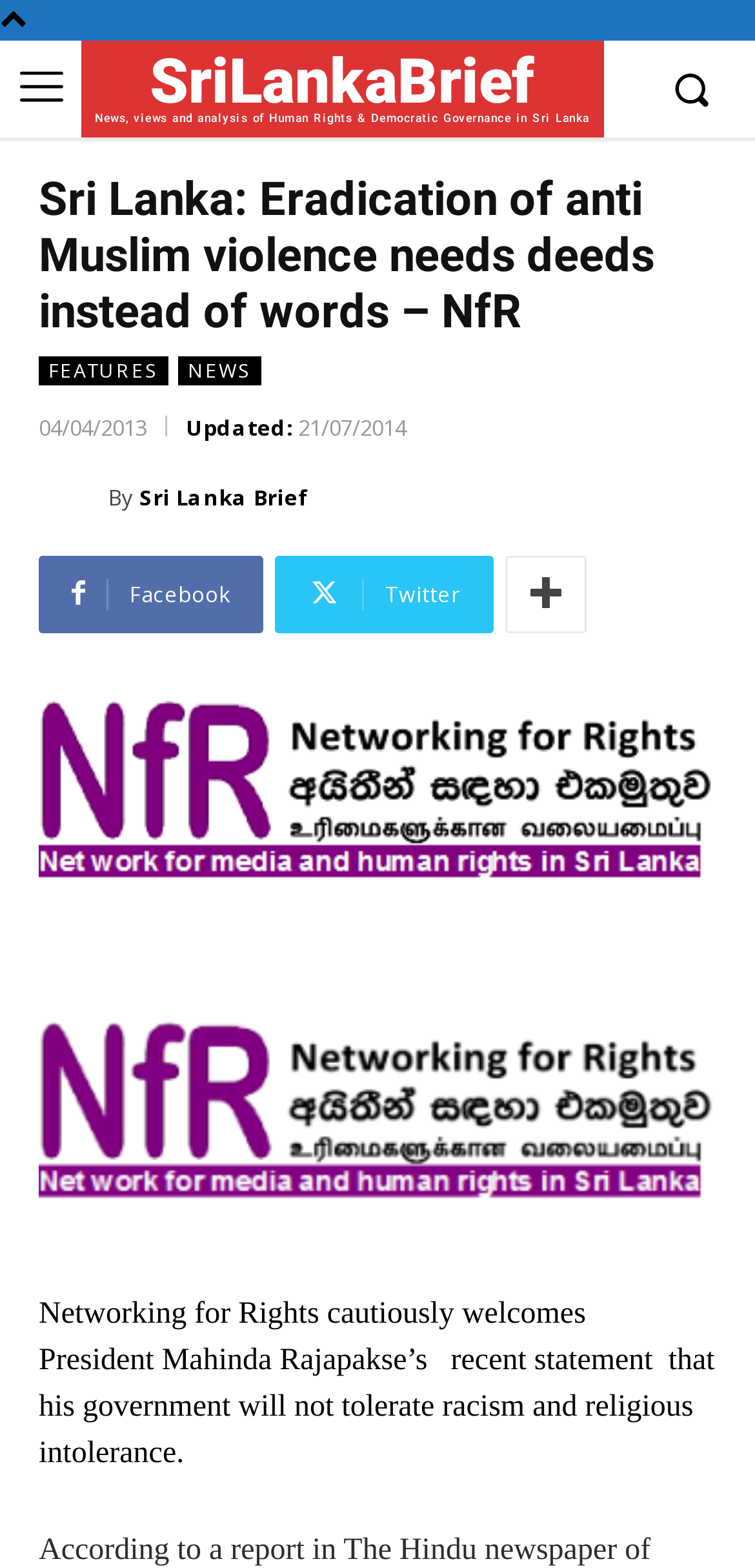What is the date of the latest update?
Please respond to the question with a detailed and thorough explanation.

I found the latest update date by looking at the time element with the text 'Updated:' and its corresponding StaticText element with the date '21/07/2014'.